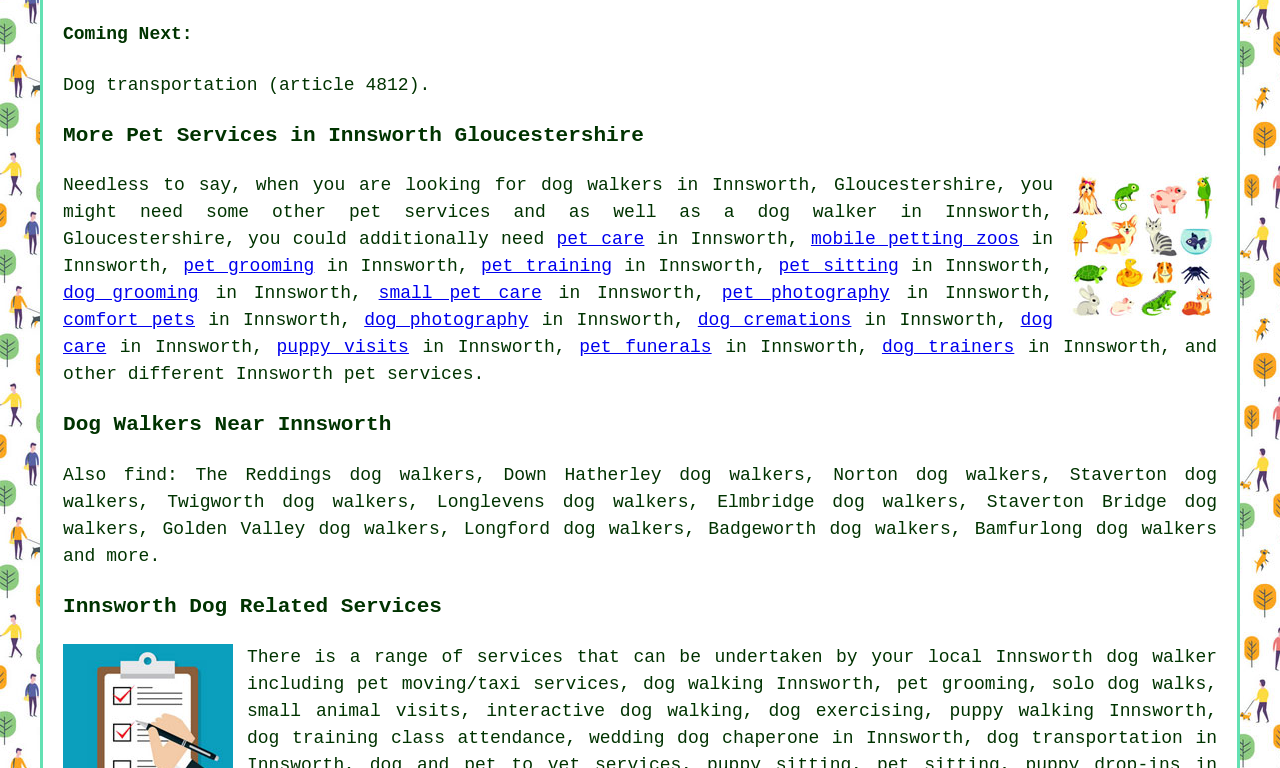Show the bounding box coordinates for the element that needs to be clicked to execute the following instruction: "Follow the link to discover the growing collection of high quality most relevant xxx movies and clips.". Provide the coordinates in the form of four float numbers between 0 and 1, i.e., [left, top, right, bottom].

None